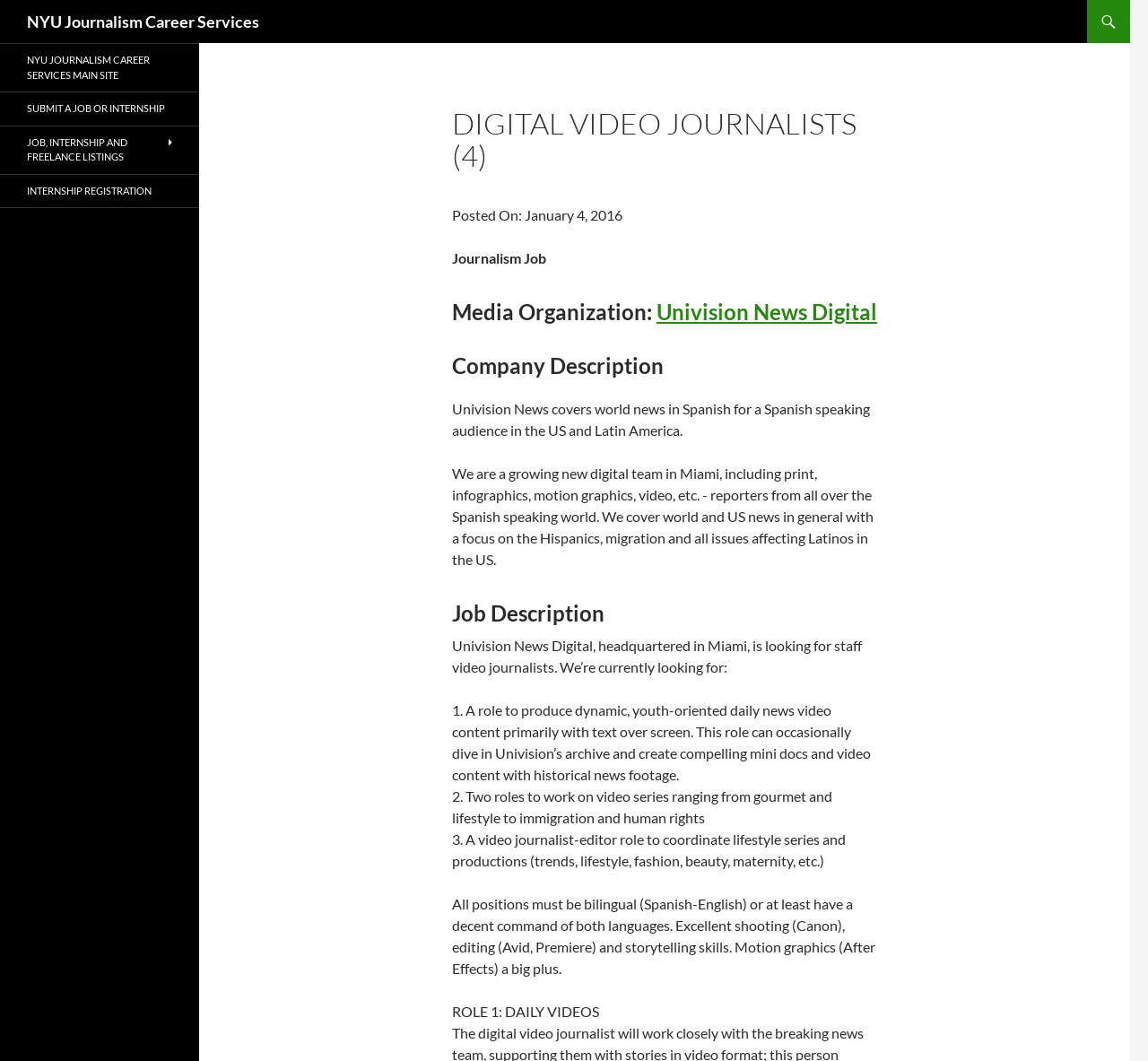What is the location of Univision News Digital?
Provide a detailed answer to the question using information from the image.

I found the location of Univision News Digital by looking at the job description, which mentions that the company is headquartered in Miami.